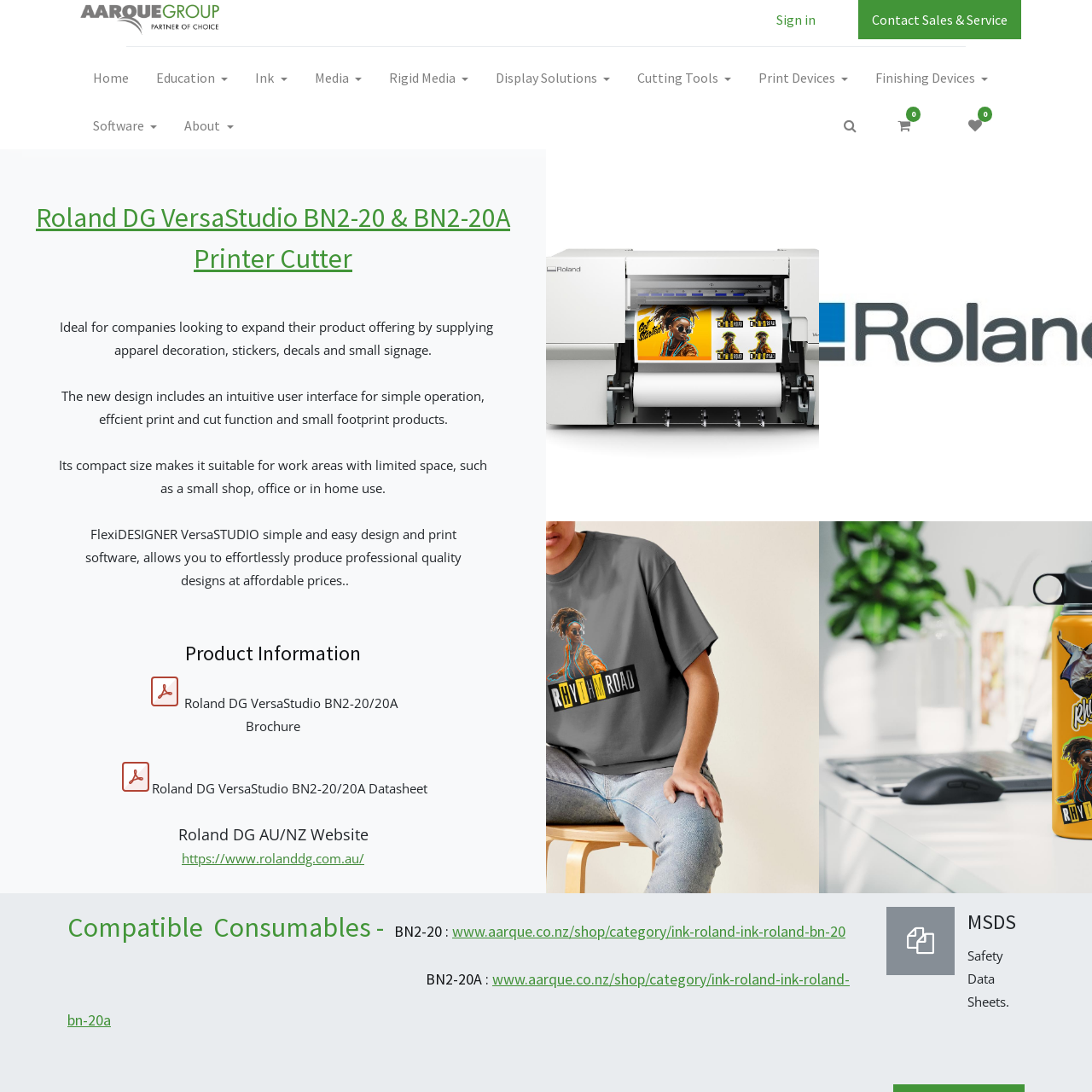Analyze the image and provide a detailed answer to the question: What is the name of the printer cutter?

The name of the printer cutter can be found in the heading element on the webpage, which states 'Roland DG VersaStudio BN2-20 & BN2-20A Printer Cutter'.